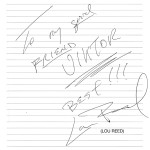Please give a short response to the question using one word or a phrase:
What is the tone of the note?

Casual and friendly